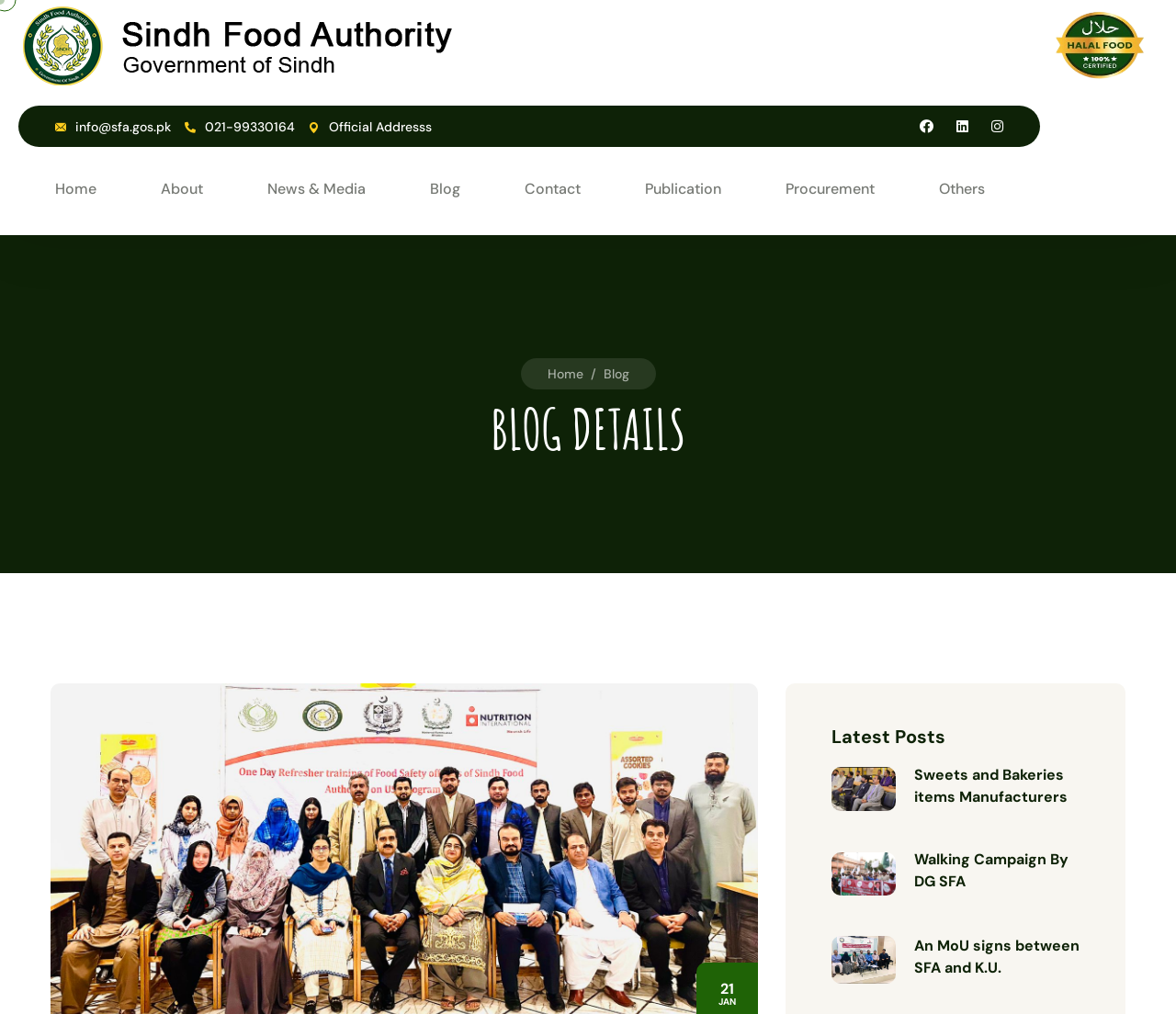What is the name of the organization?
Provide a detailed and well-explained answer to the question.

The name of the organization can be inferred from the root element 'Sindh Food Authority | Blog Details' and the official address and contact information provided on the webpage.